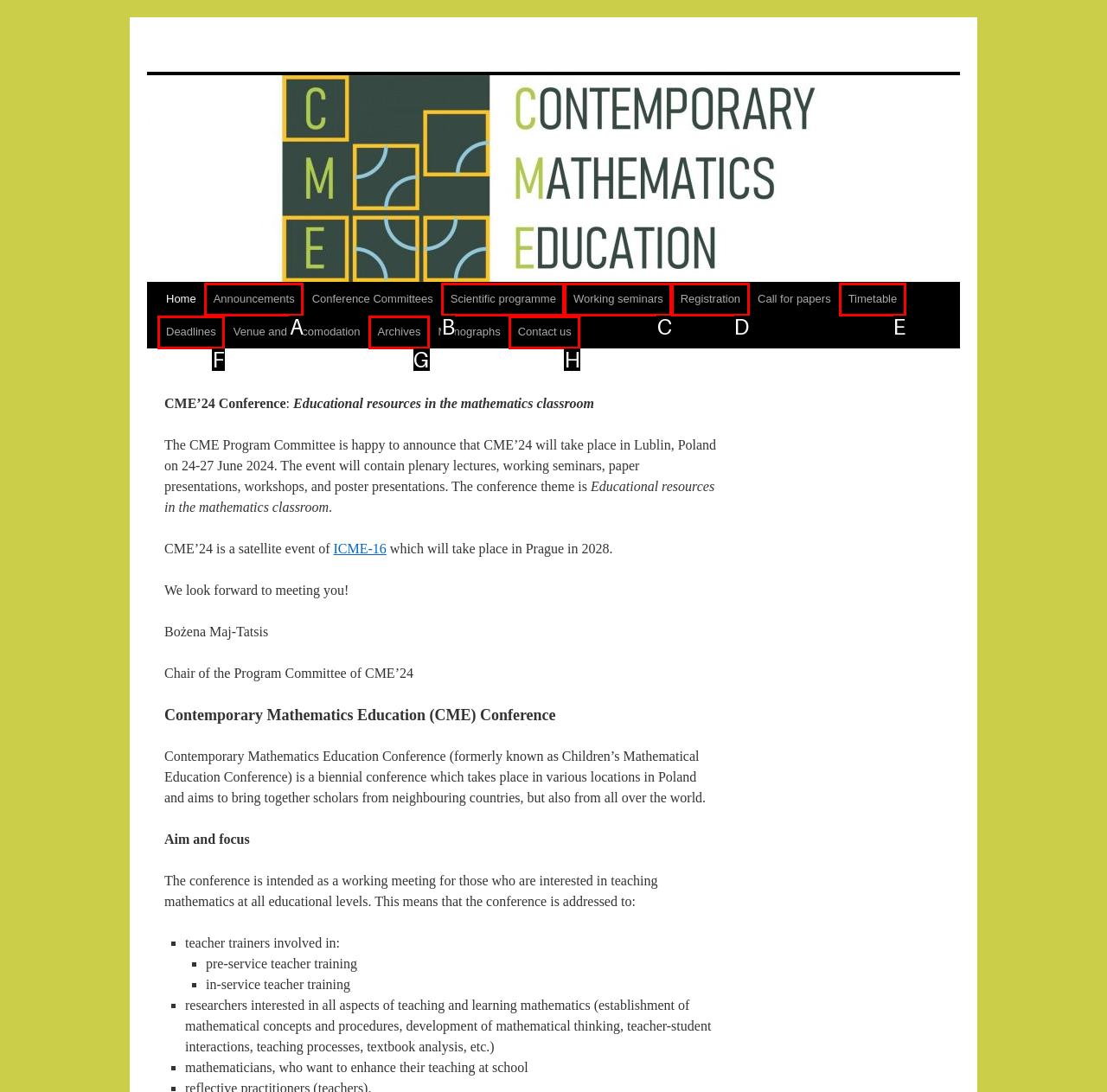Please provide the letter of the UI element that best fits the following description: Working seminars
Respond with the letter from the given choices only.

C